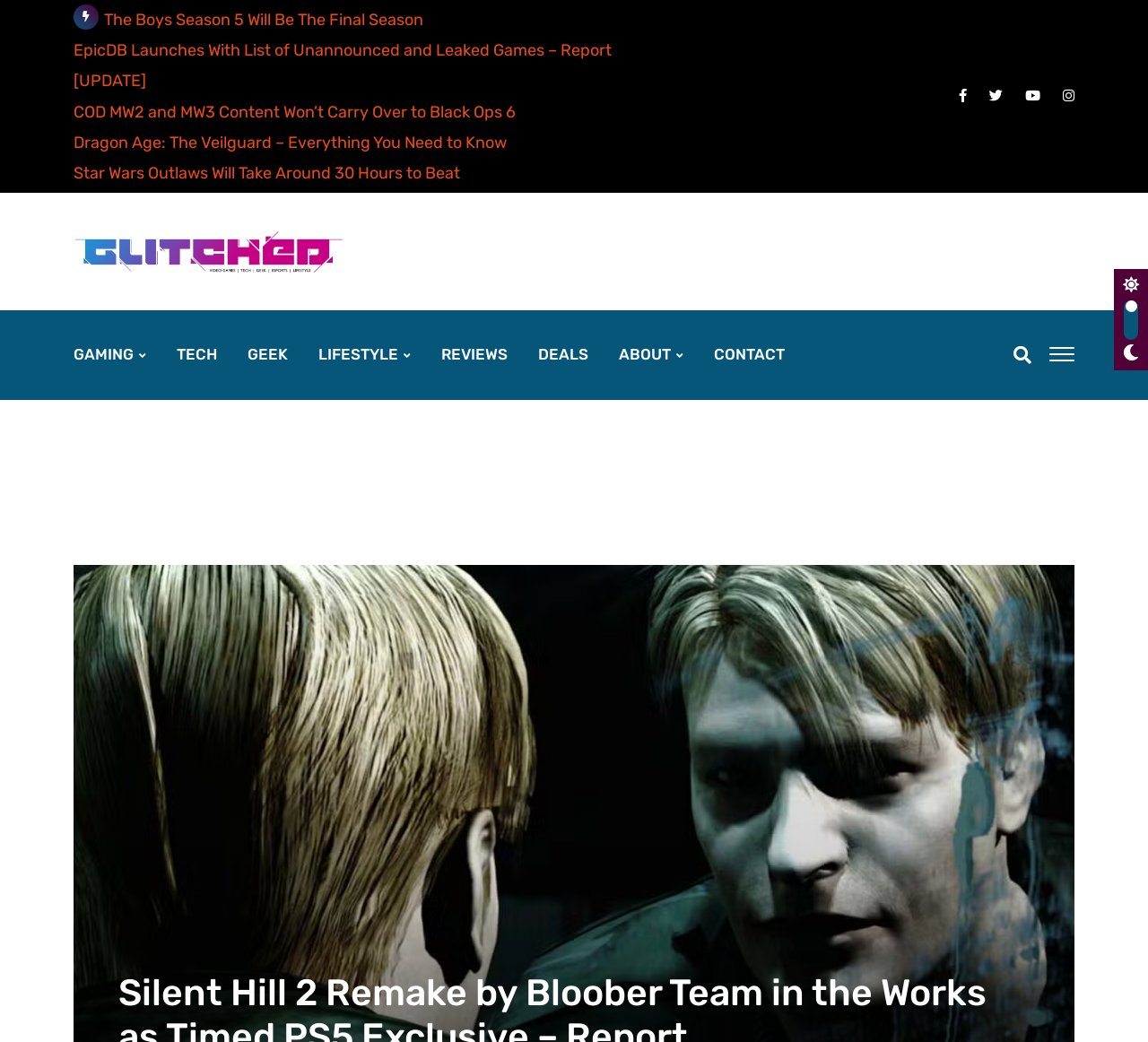How many advertisements are present on this webpage?
Carefully analyze the image and provide a thorough answer to the question.

There are two advertisement iframes present on this webpage, one with the bounding box coordinates [0.358, 0.198, 0.927, 0.275] and another with the bounding box coordinates [0.064, 0.275, 0.936, 0.516].